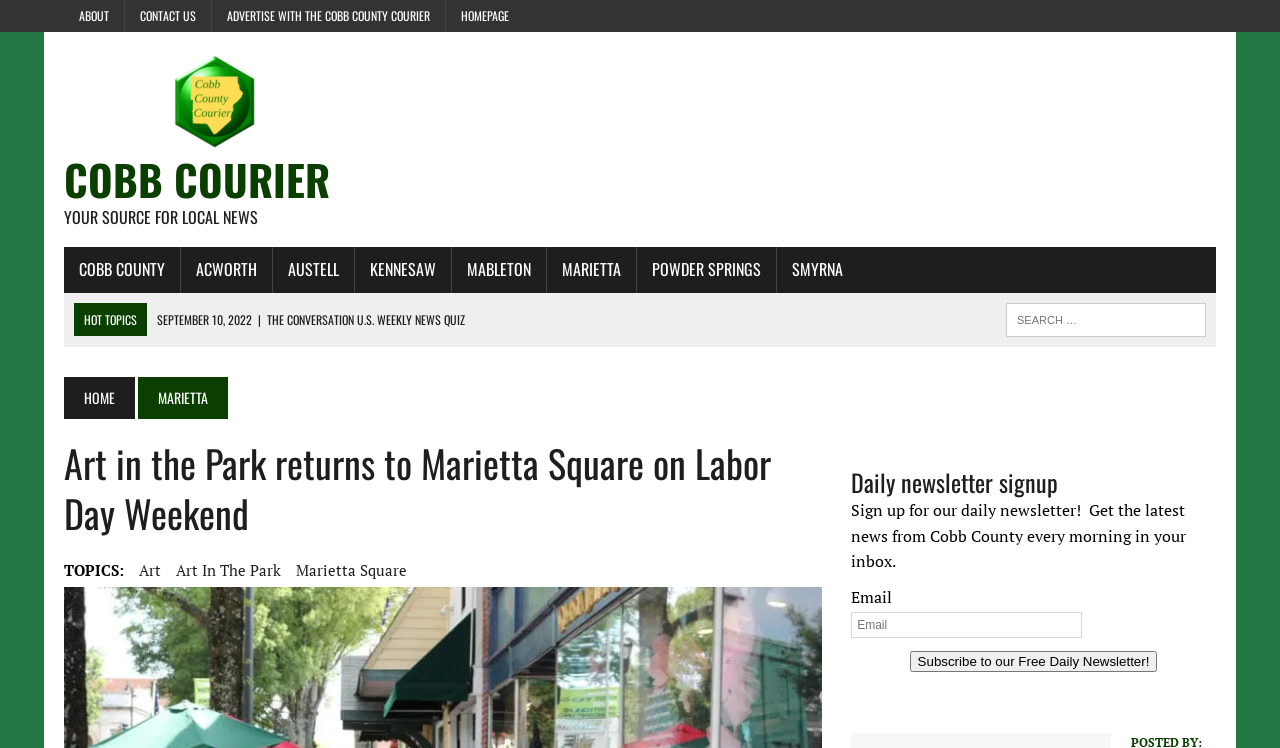Please find the bounding box coordinates for the clickable element needed to perform this instruction: "Search for something".

[0.786, 0.405, 0.942, 0.451]